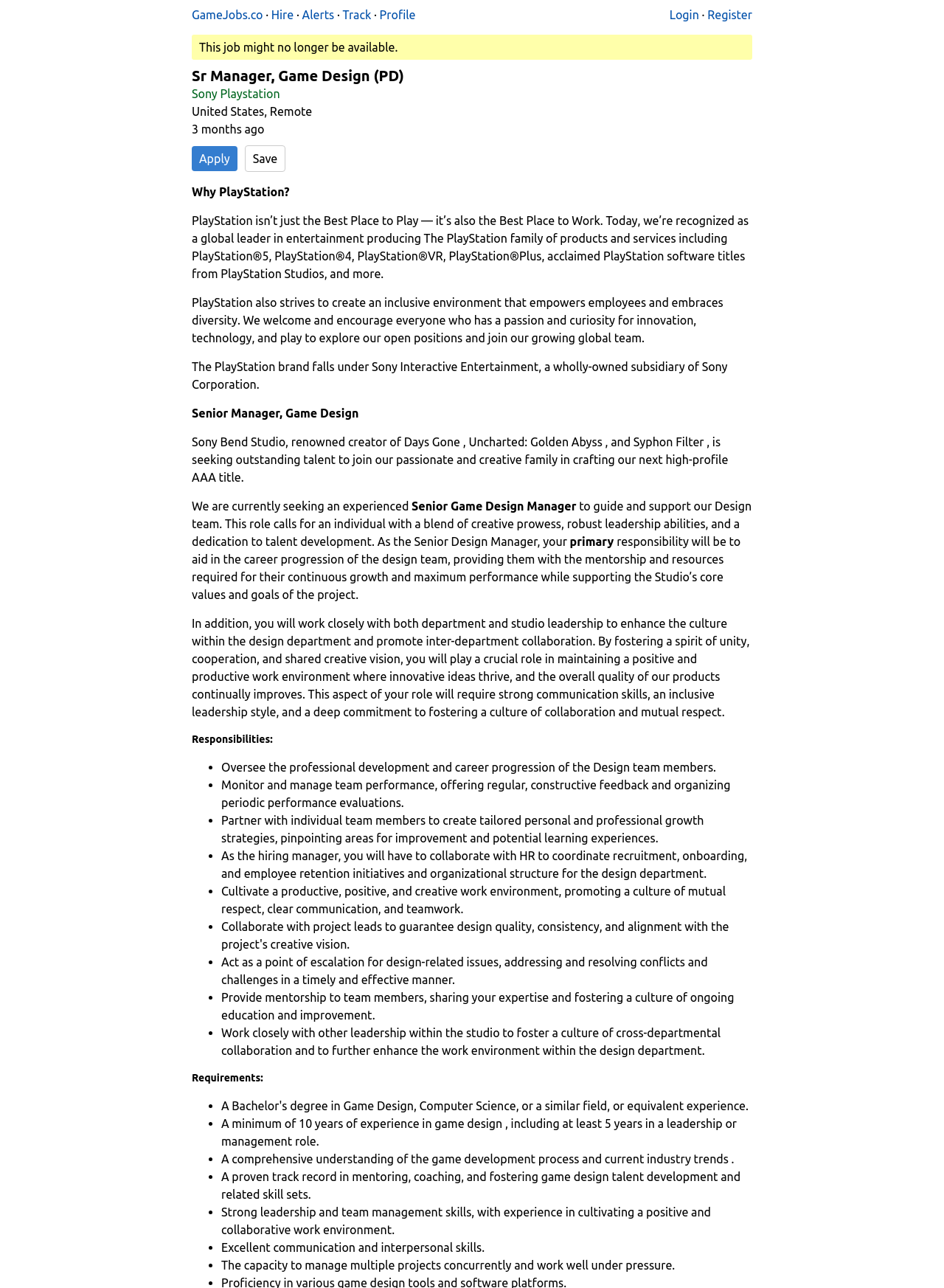How long ago was the job posted?
Please give a well-detailed answer to the question.

I found the answer by looking at the StaticText '3 months ago' with the bounding box coordinates [0.203, 0.095, 0.28, 0.105] which is a part of the job posting description.